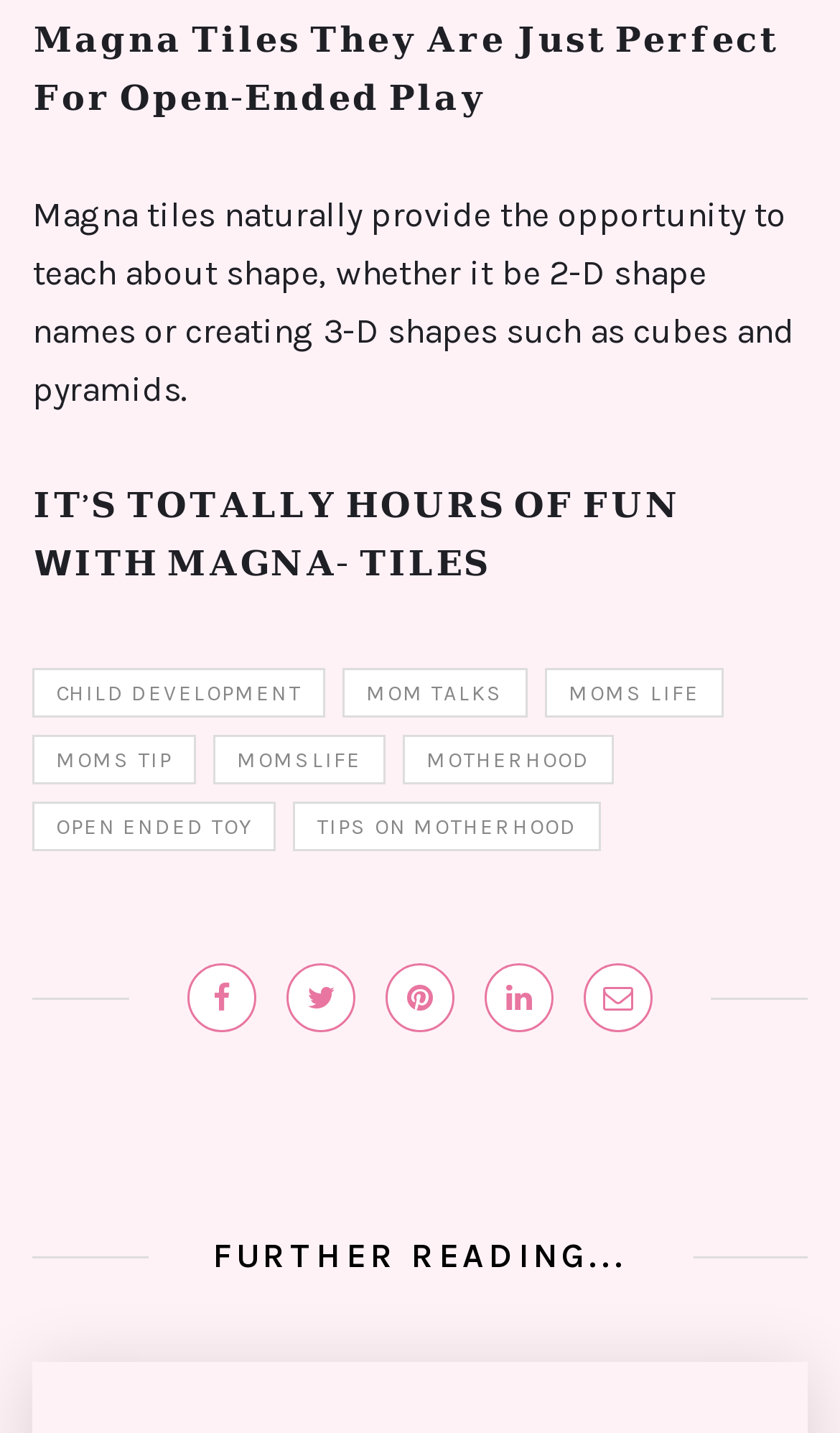Utilize the details in the image to give a detailed response to the question: What is the symbol represented by the link ''?

The link '' represents the Facebook symbol, which is commonly used to denote a link to a Facebook page or profile.